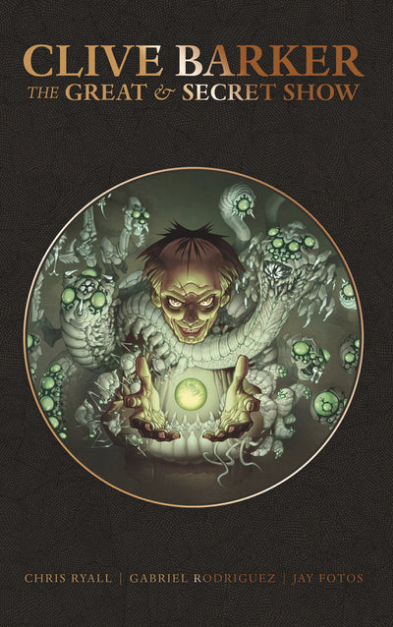Use the details in the image to answer the question thoroughly: 
How many creative team members are mentioned?

The creative team includes Chris Ryall, Gabriel Rodriguez, and Jay Fotos, indicating a collaboration that brings this compelling narrative to life visually.